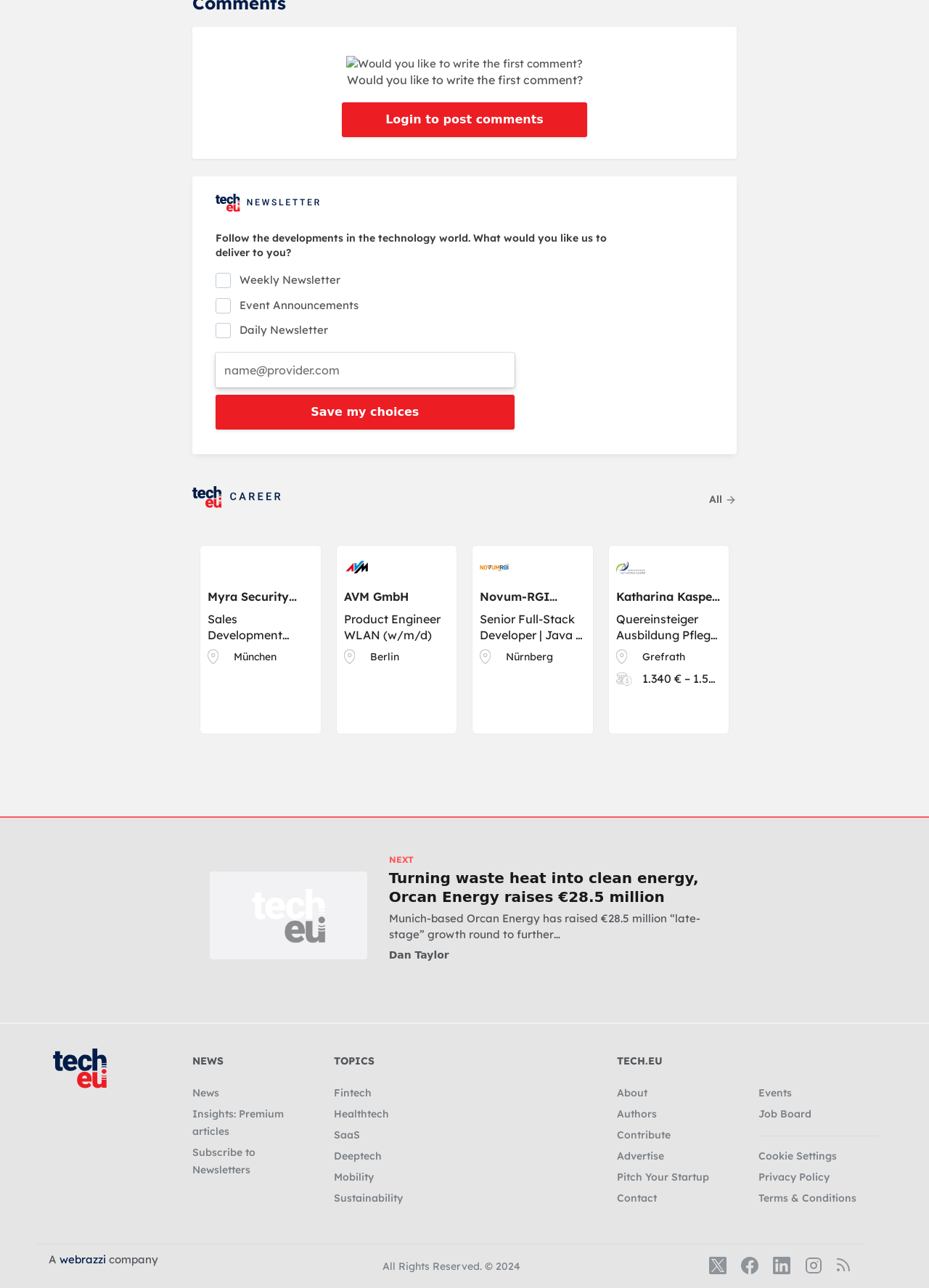Locate the bounding box coordinates of the element to click to perform the following action: 'Click the 'Link to Tailoring L&D programs to address skill shortages''. The coordinates should be given as four float values between 0 and 1, in the form of [left, top, right, bottom].

None